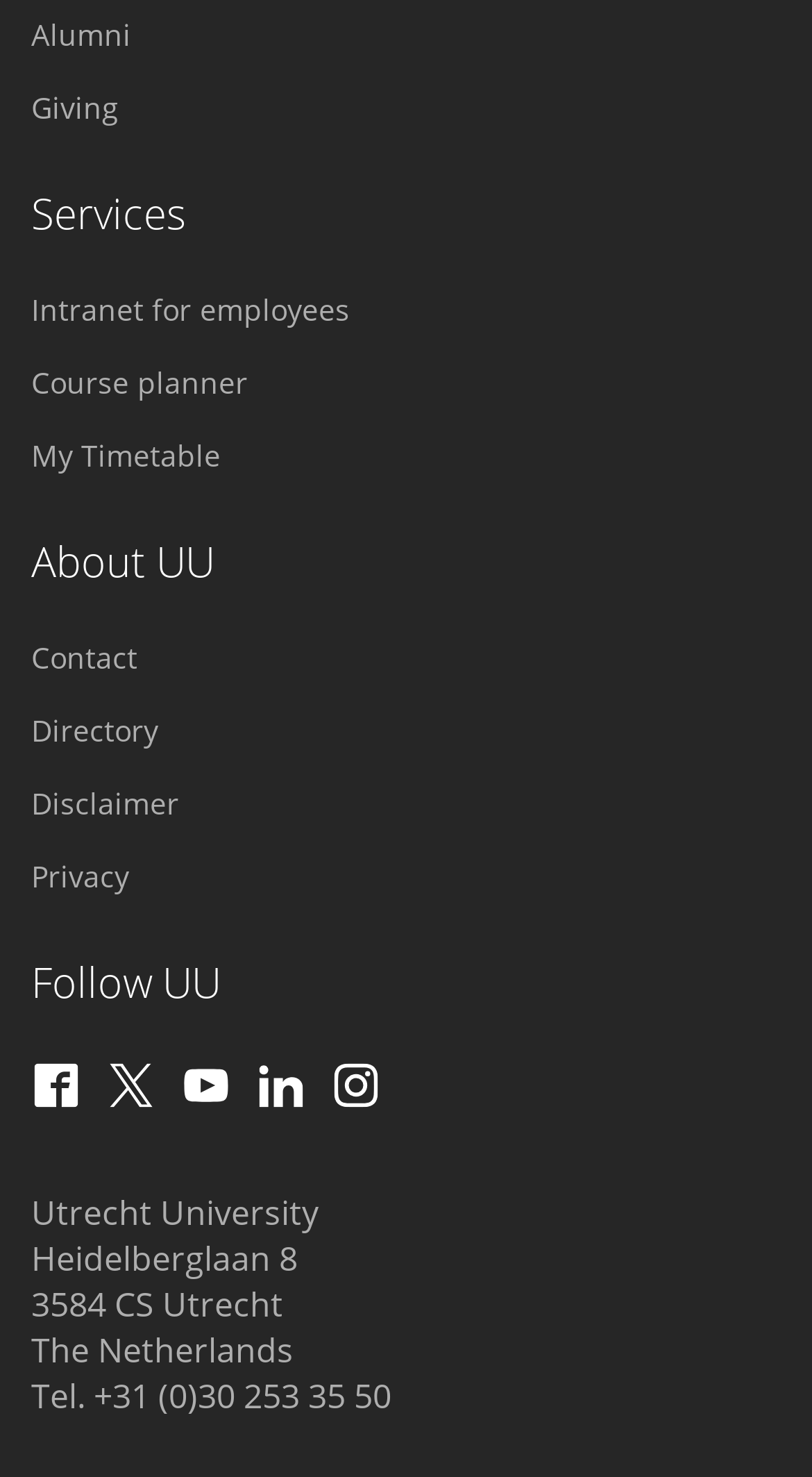Given the description "Tech Mahindra", determine the bounding box of the corresponding UI element.

None